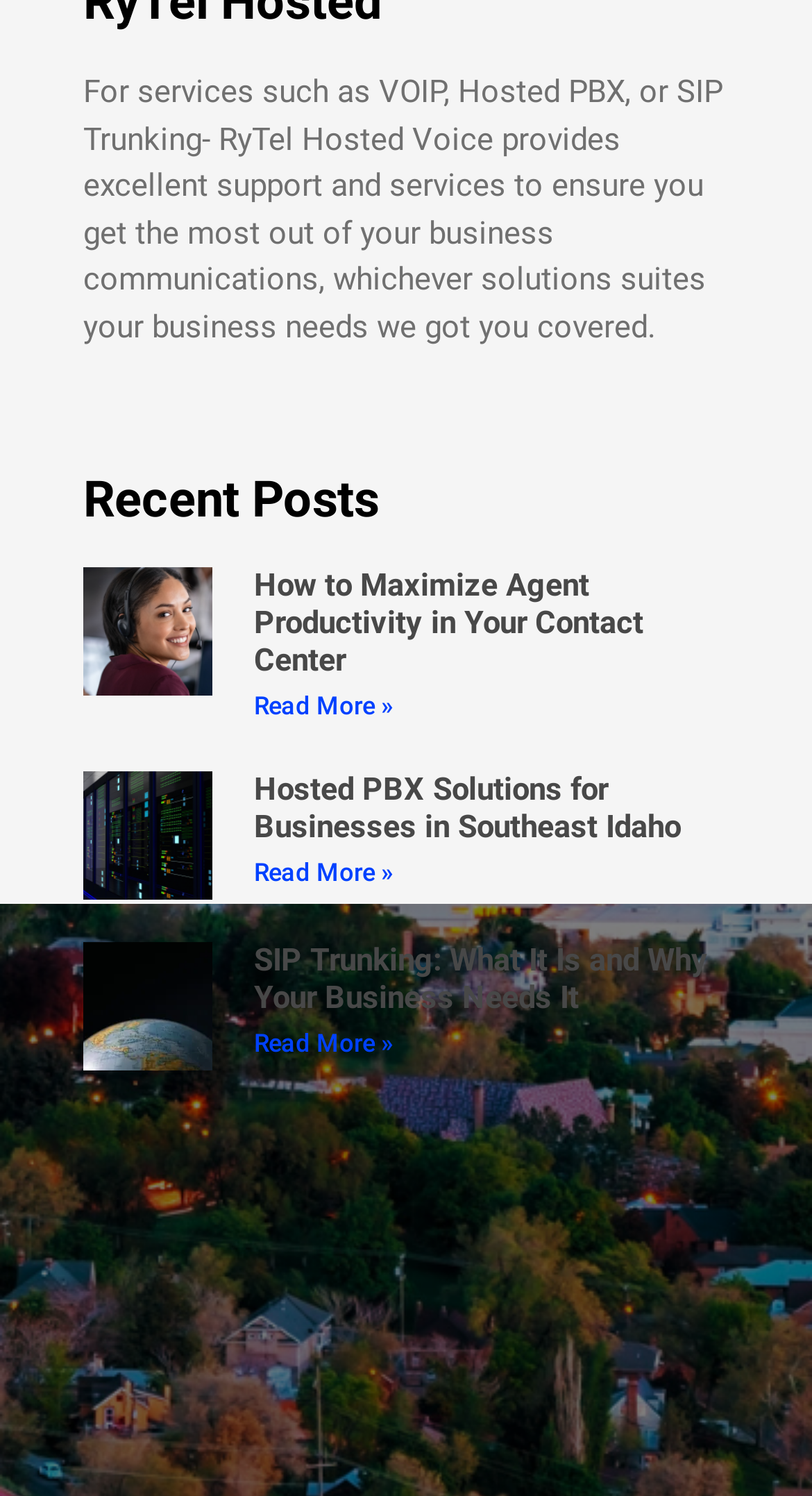Identify the bounding box for the UI element specified in this description: "Read More »". The coordinates must be four float numbers between 0 and 1, formatted as [left, top, right, bottom].

[0.313, 0.462, 0.485, 0.482]